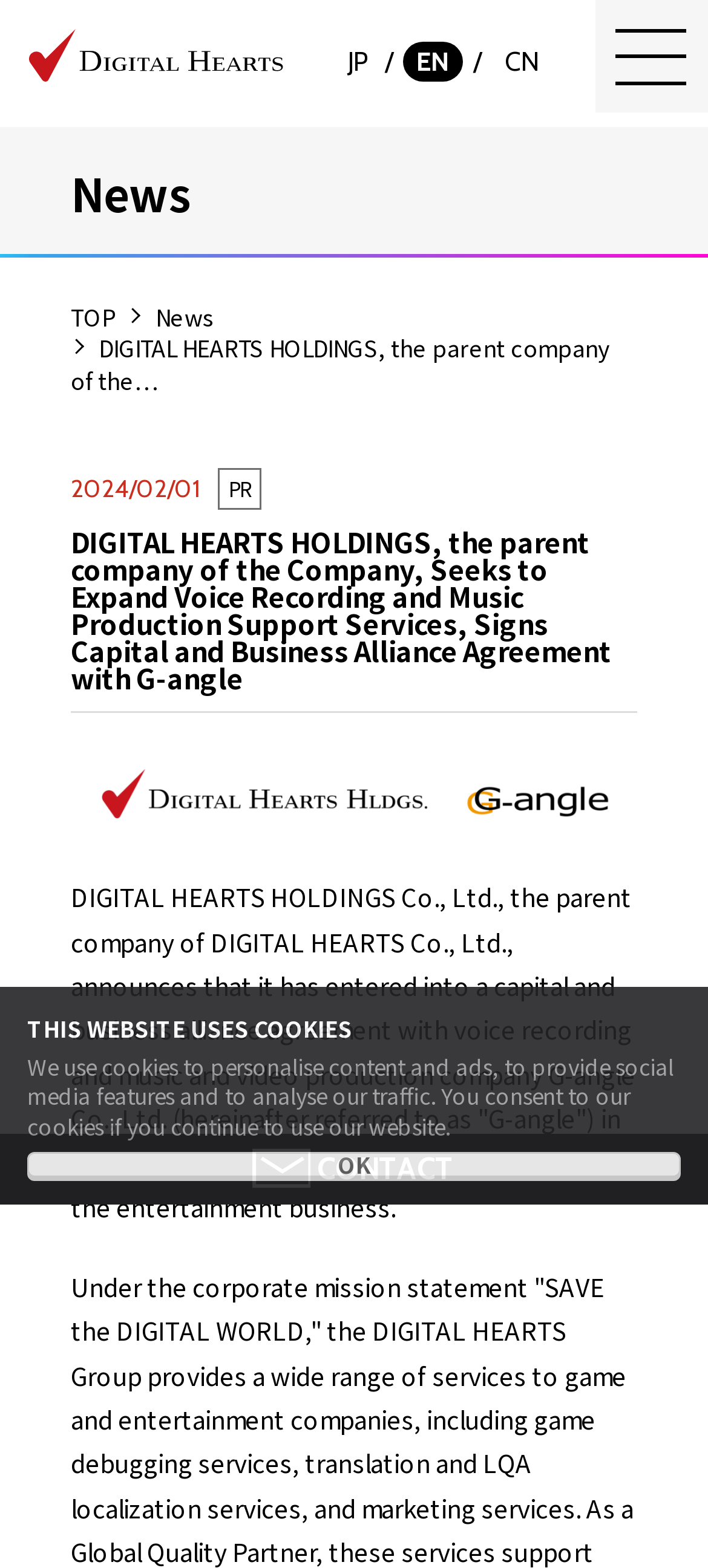Find the bounding box coordinates for the UI element whose description is: "← Previous". The coordinates should be four float numbers between 0 and 1, in the format [left, top, right, bottom].

None